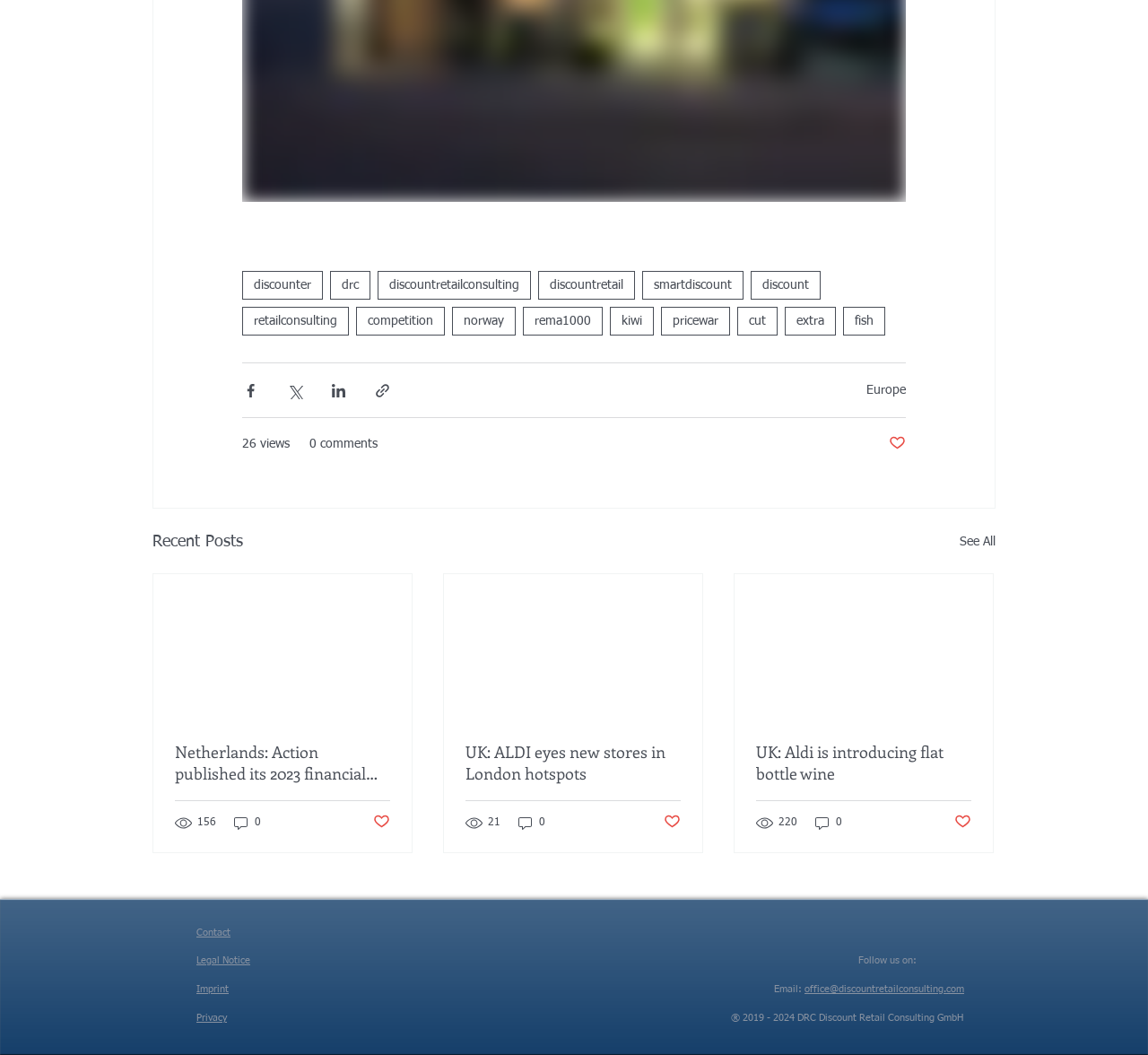Utilize the details in the image to give a detailed response to the question: What is the purpose of the 'Post not marked as liked' button?

The 'Post not marked as liked' button is a social interaction button that allows users to like a post. This is evident from the button's label and its position below each article.